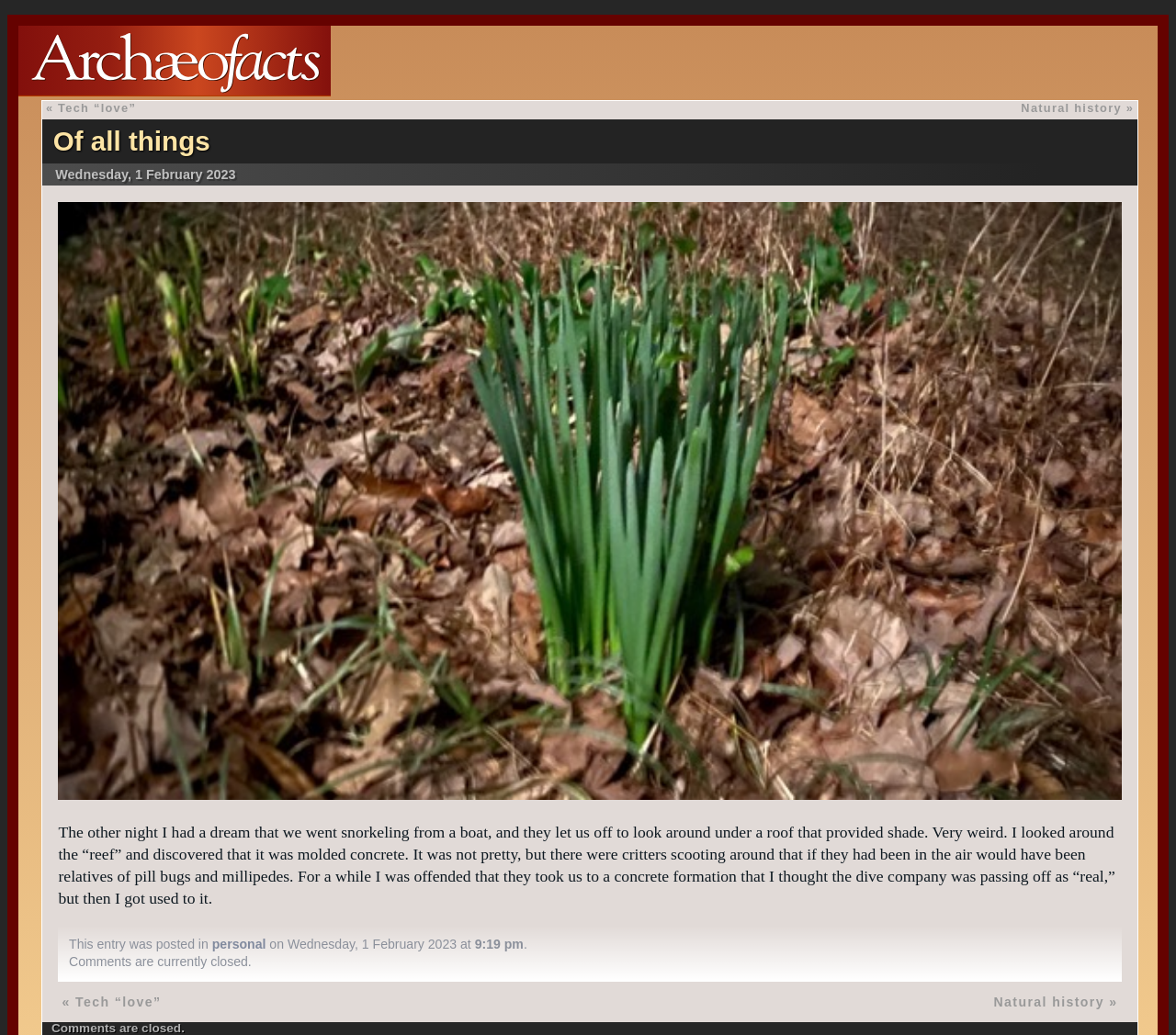Provide a thorough description of the webpage's content and layout.

The webpage is titled "Archaeoƒacts : Of all things" and appears to be a blog or personal journal. At the top left, there is a link with no text, followed by a generic element with the text "earlier in time..." that contains a left arrow symbol and a link to "Tech “love”". On the opposite side, at the top right, there is another generic element with the text "later in time..." that contains a right arrow symbol and a link to "Natural history".

Below these elements, there is a heading that reads "Of all things", which is a link. Next to it, there is a static text element displaying the date "Wednesday, 1 February 2023". 

A large image takes up most of the page, spanning from the top to the bottom, leaving some space at the top and bottom. Above the image, there is a block of text that describes a dream the author had about snorkeling. The text is quite long and describes the scene in detail.

Below the image, there is a section that appears to be a blog post footer. It contains a static text element that reads "This entry was posted in", followed by a link to the category "personal". The posting date and time are also displayed, along with a period at the end. 

Further down, there is a static text element that reads "Comments are currently closed." and another set of generic elements with left and right arrow symbols and links to "Tech “love”" and "Natural history", respectively, similar to the ones at the top. Finally, at the very bottom, there is a static text element that reads "Comments are closed."